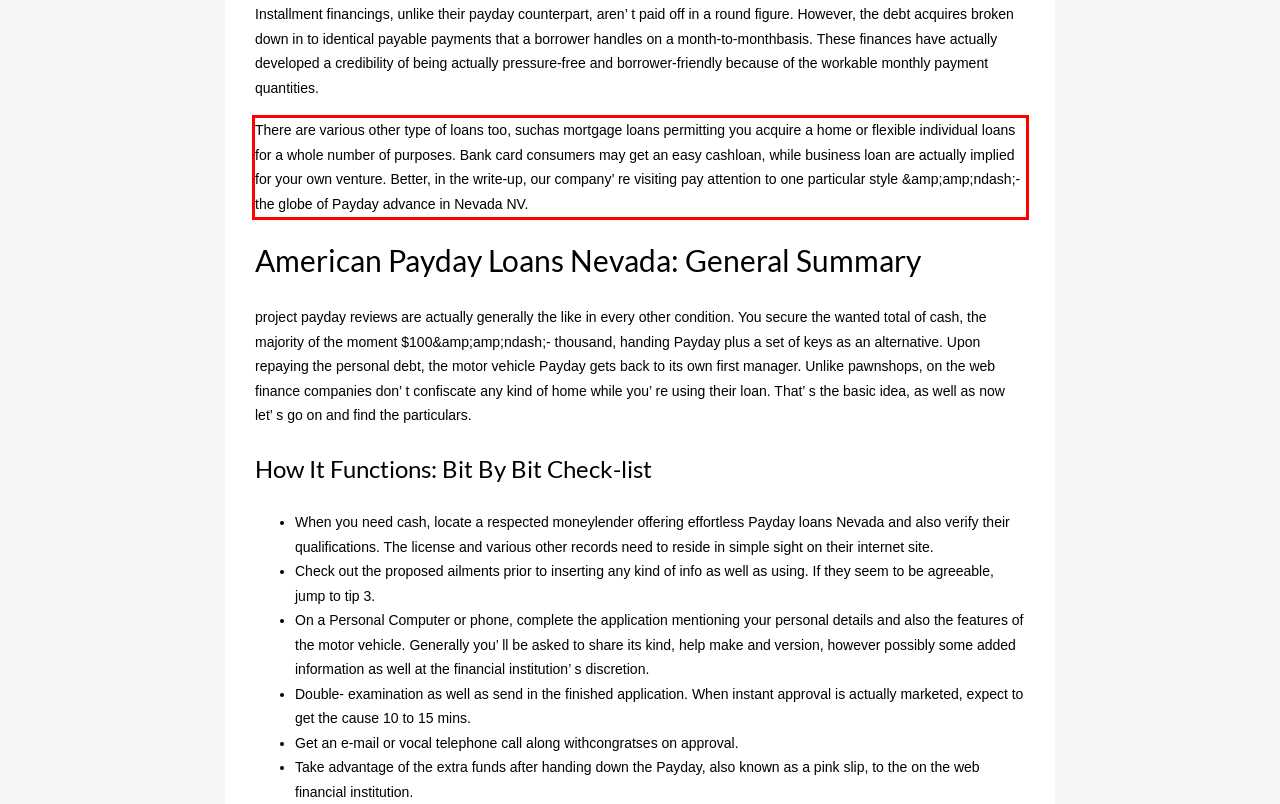Given a screenshot of a webpage containing a red bounding box, perform OCR on the text within this red bounding box and provide the text content.

There are various other type of loans too, suchas mortgage loans permitting you acquire a home or flexible individual loans for a whole number of purposes. Bank card consumers may get an easy cashloan, while business loan are actually implied for your own venture. Better, in the write-up, our company’ re visiting pay attention to one particular style &amp;amp;ndash;- the globe of Payday advance in Nevada NV.